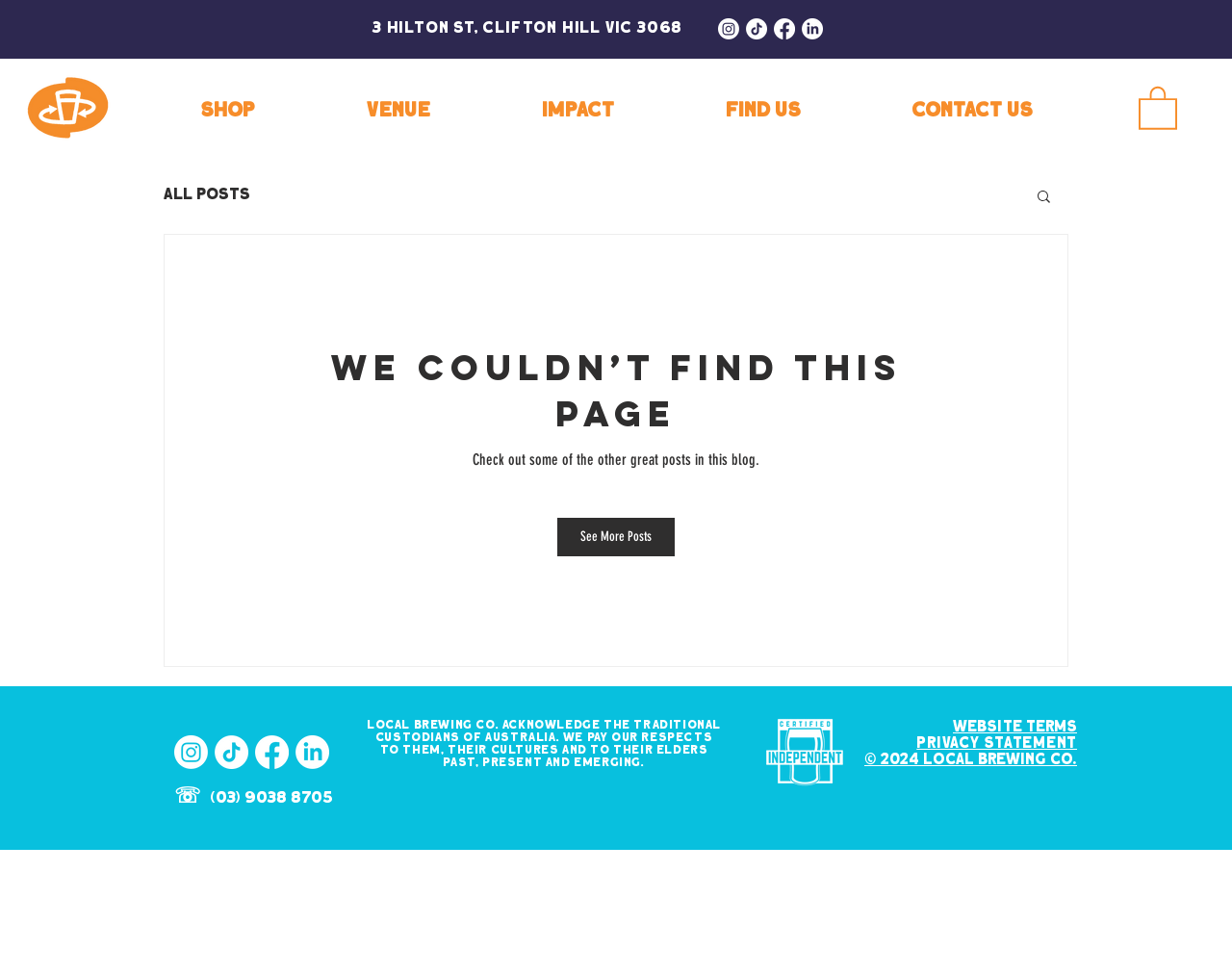Identify the bounding box of the UI element described as follows: "We Couldn’t Find This Page". Provide the coordinates as four float numbers in the range of 0 to 1 [left, top, right, bottom].

[0.258, 0.353, 0.742, 0.448]